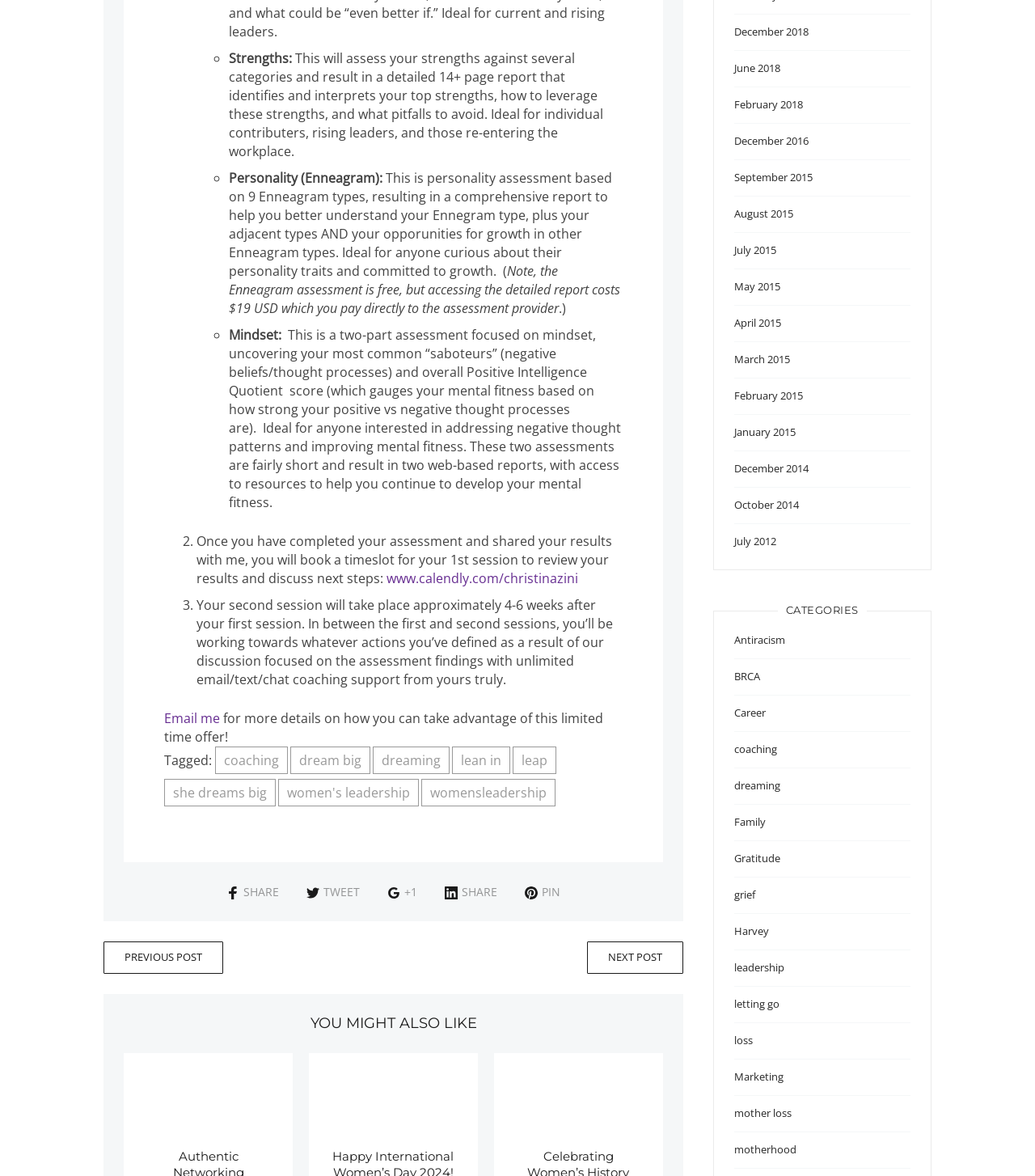Please determine the bounding box coordinates for the element that should be clicked to follow these instructions: "Read previous post".

[0.1, 0.8, 0.216, 0.828]